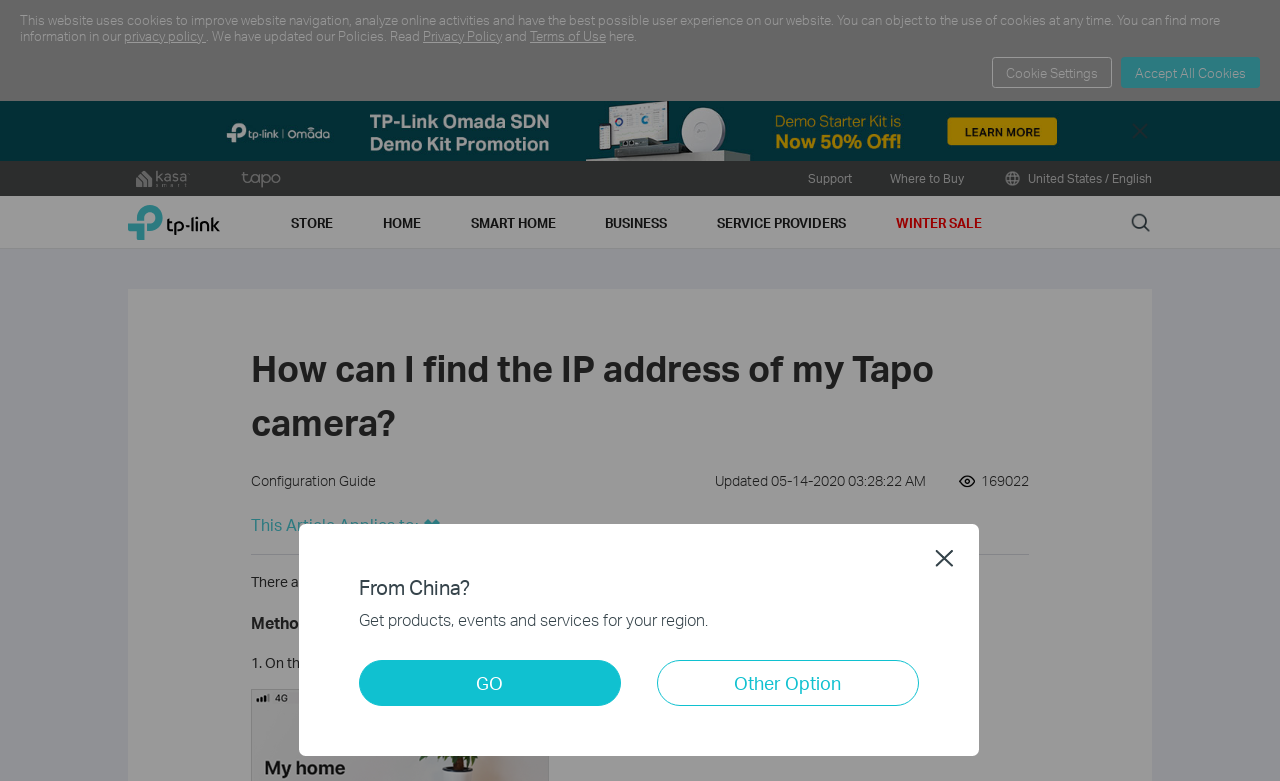Locate the bounding box of the UI element defined by this description: "United States / English". The coordinates should be given as four float numbers between 0 and 1, formatted as [left, top, right, bottom].

[0.783, 0.206, 0.9, 0.251]